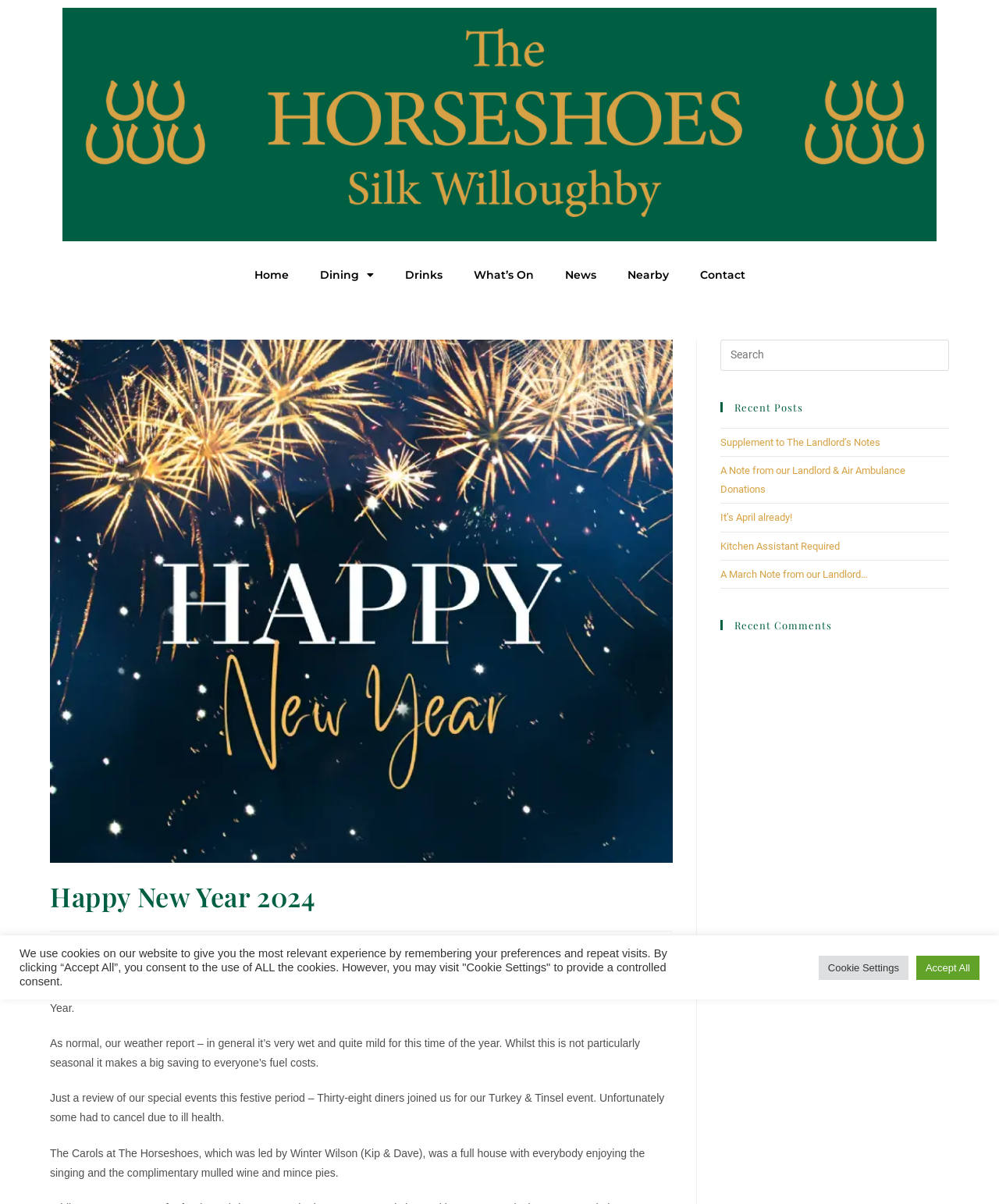Provide a one-word or brief phrase answer to the question:
What is the purpose of the search box?

Search this website